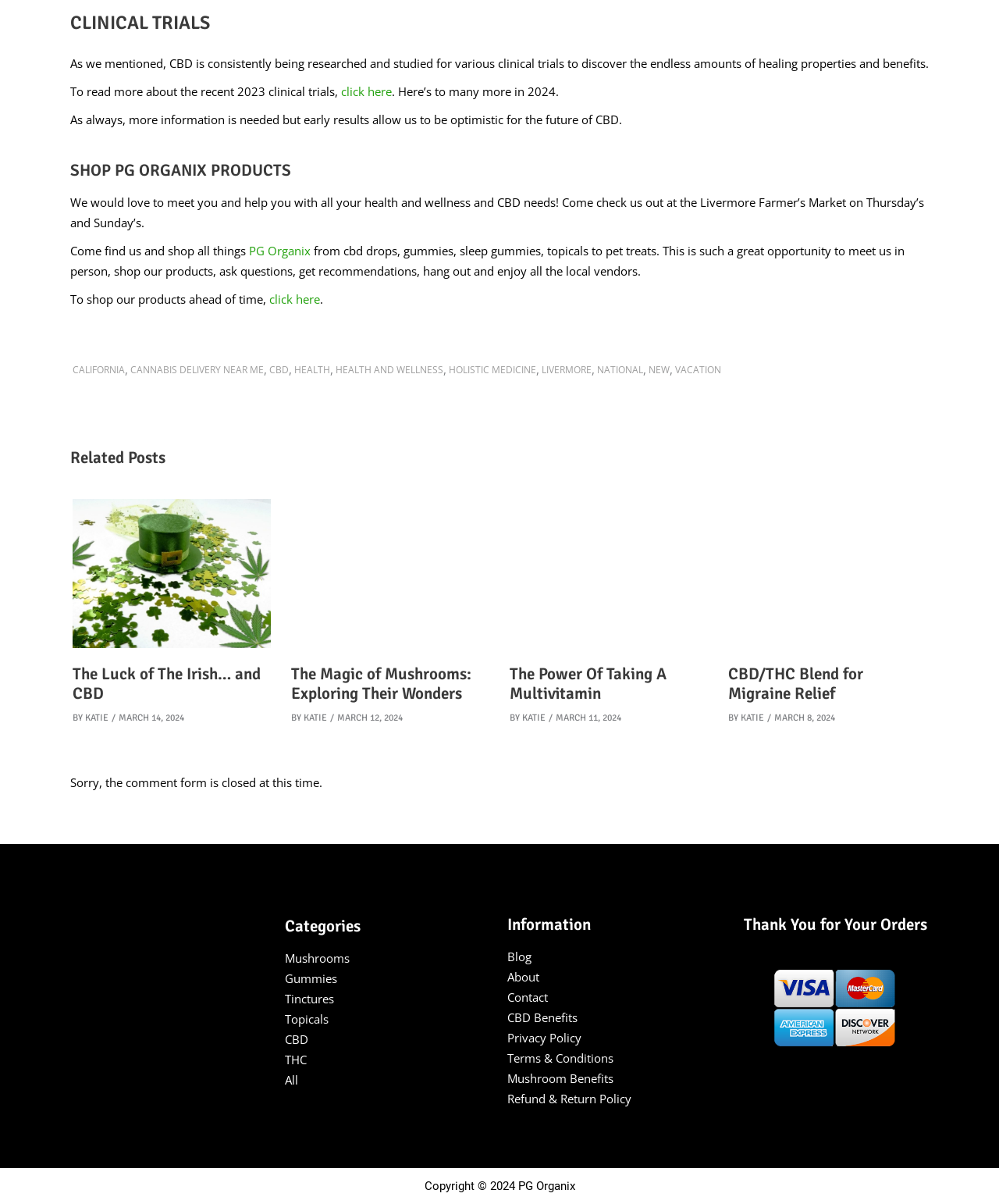Kindly determine the bounding box coordinates of the area that needs to be clicked to fulfill this instruction: "click on 'click here' to read more about the recent 2023 clinical trials".

[0.341, 0.069, 0.392, 0.082]